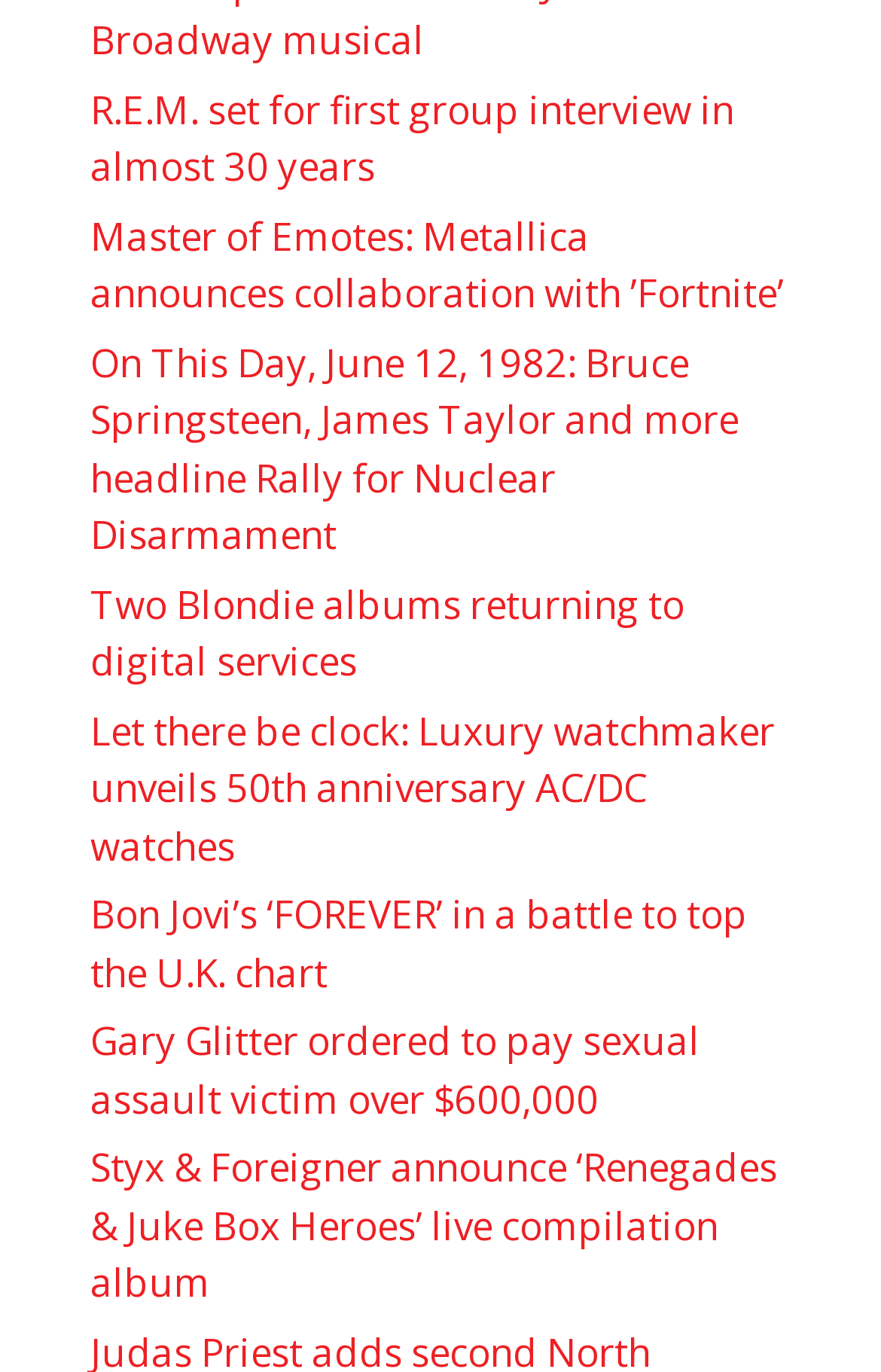Locate the bounding box coordinates of the element to click to perform the following action: 'View the luxury AC/DC watches'. The coordinates should be given as four float values between 0 and 1, in the form of [left, top, right, bottom].

[0.103, 0.514, 0.879, 0.636]